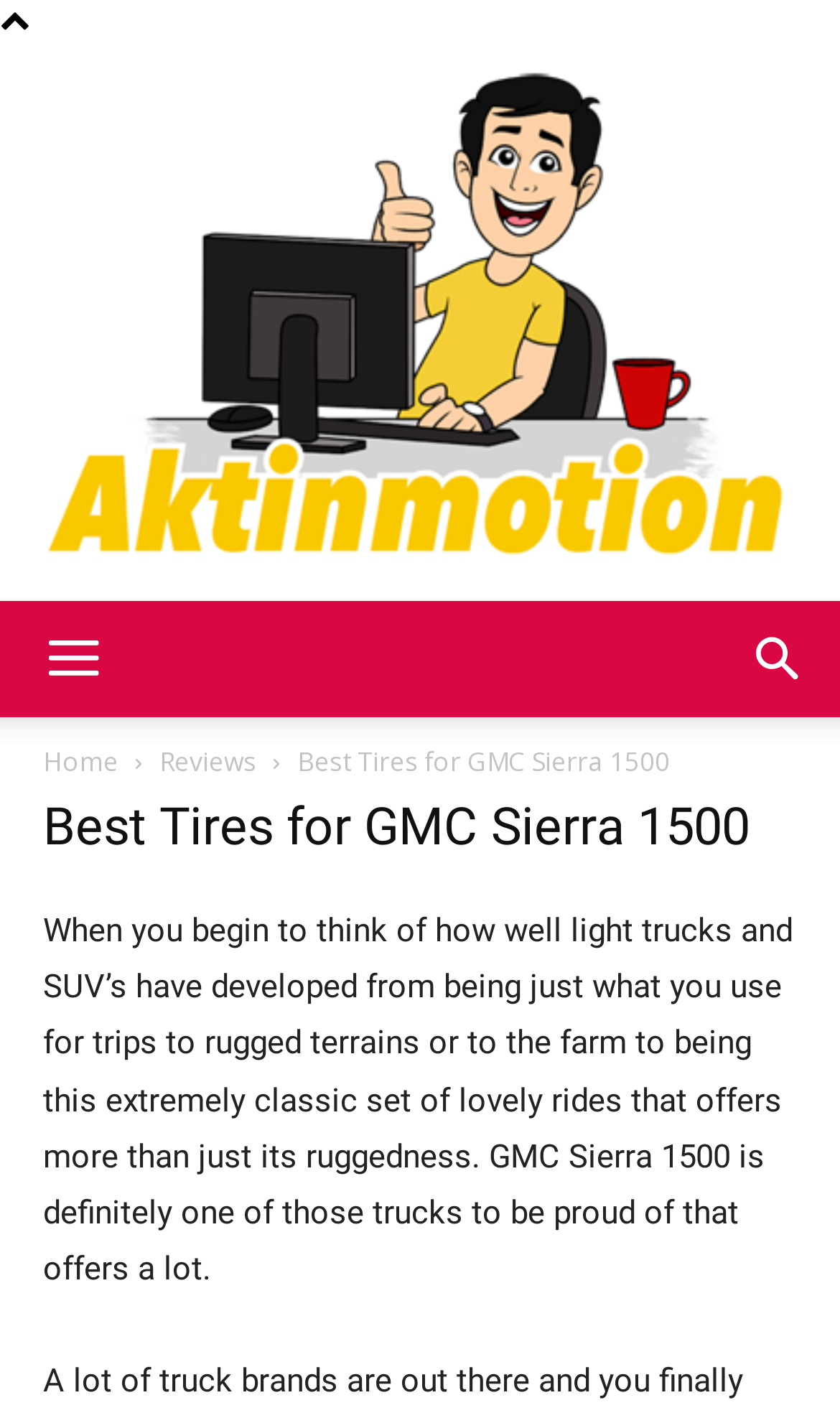Locate the bounding box of the UI element based on this description: "Akt in Motion". Provide four float numbers between 0 and 1 as [left, top, right, bottom].

[0.0, 0.032, 1.0, 0.424]